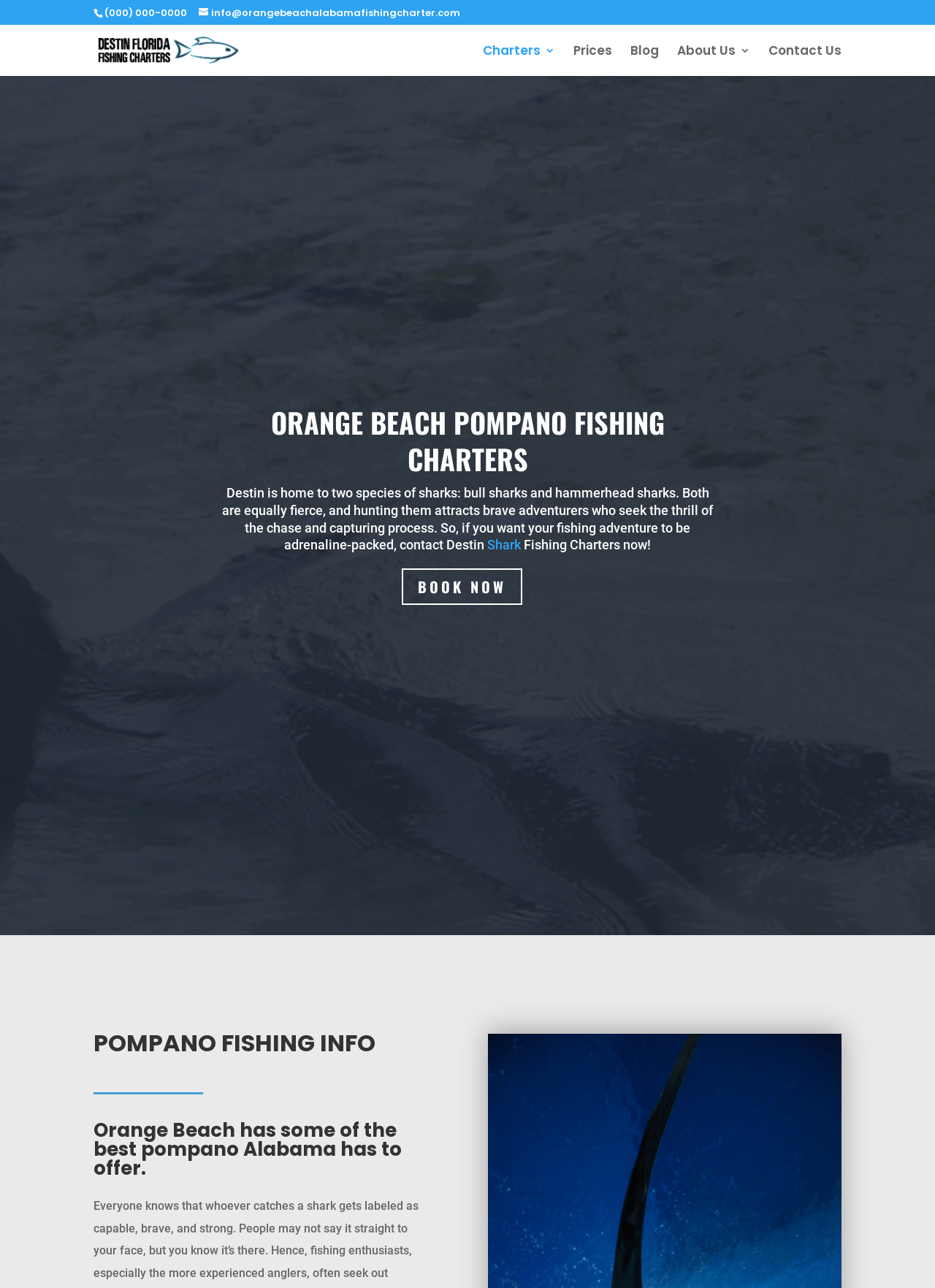Using the elements shown in the image, answer the question comprehensively: What is the main fishing target in Orange Beach?

I found this information by looking at the headings on the webpage. One of the headings is 'ORANGE BEACH POMPANO FISHING CHARTERS', which suggests that pompano is the main fishing target in Orange Beach.